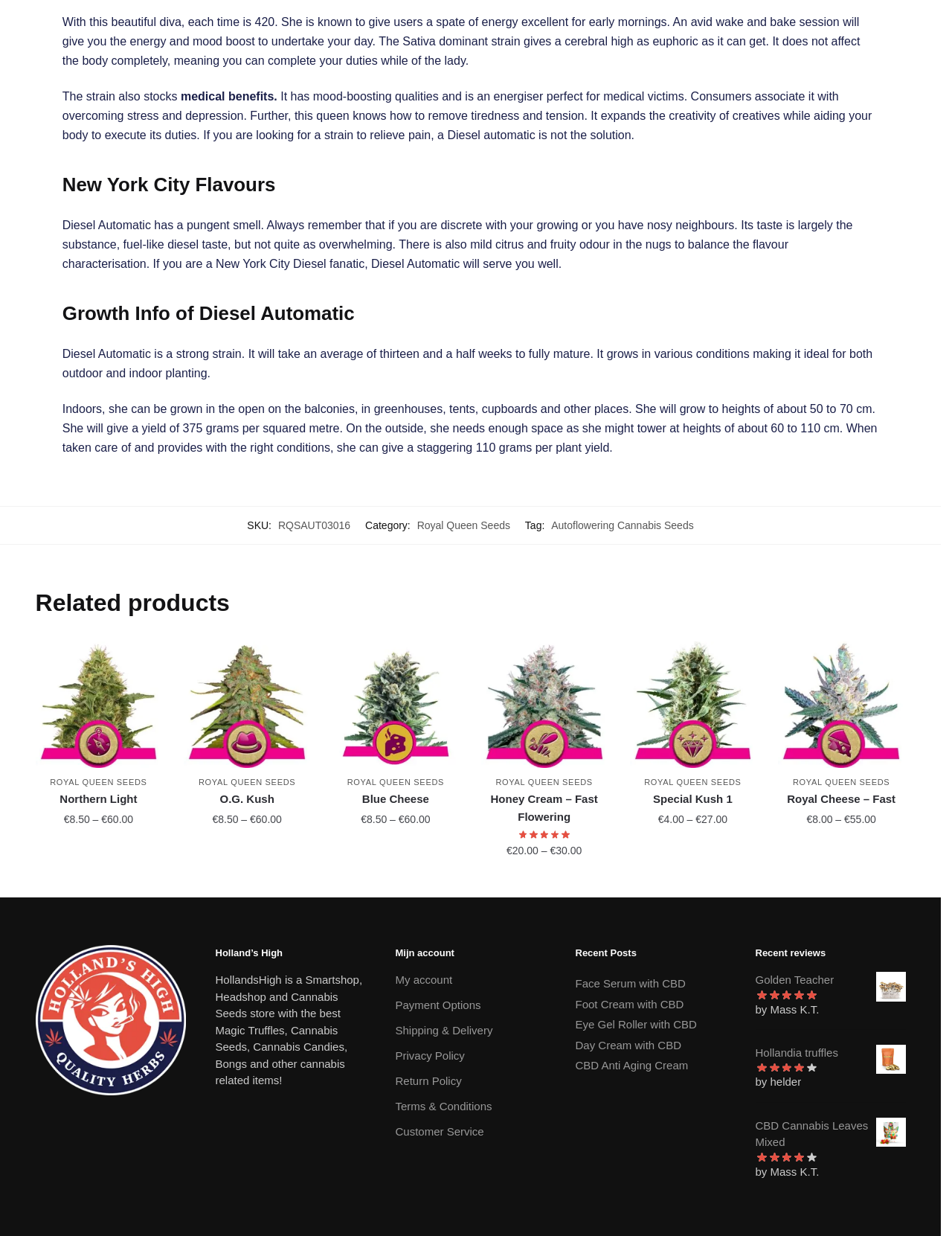What is the name of the company that sells 'Northern Light'? Using the information from the screenshot, answer with a single word or phrase.

Royal Queen Seeds